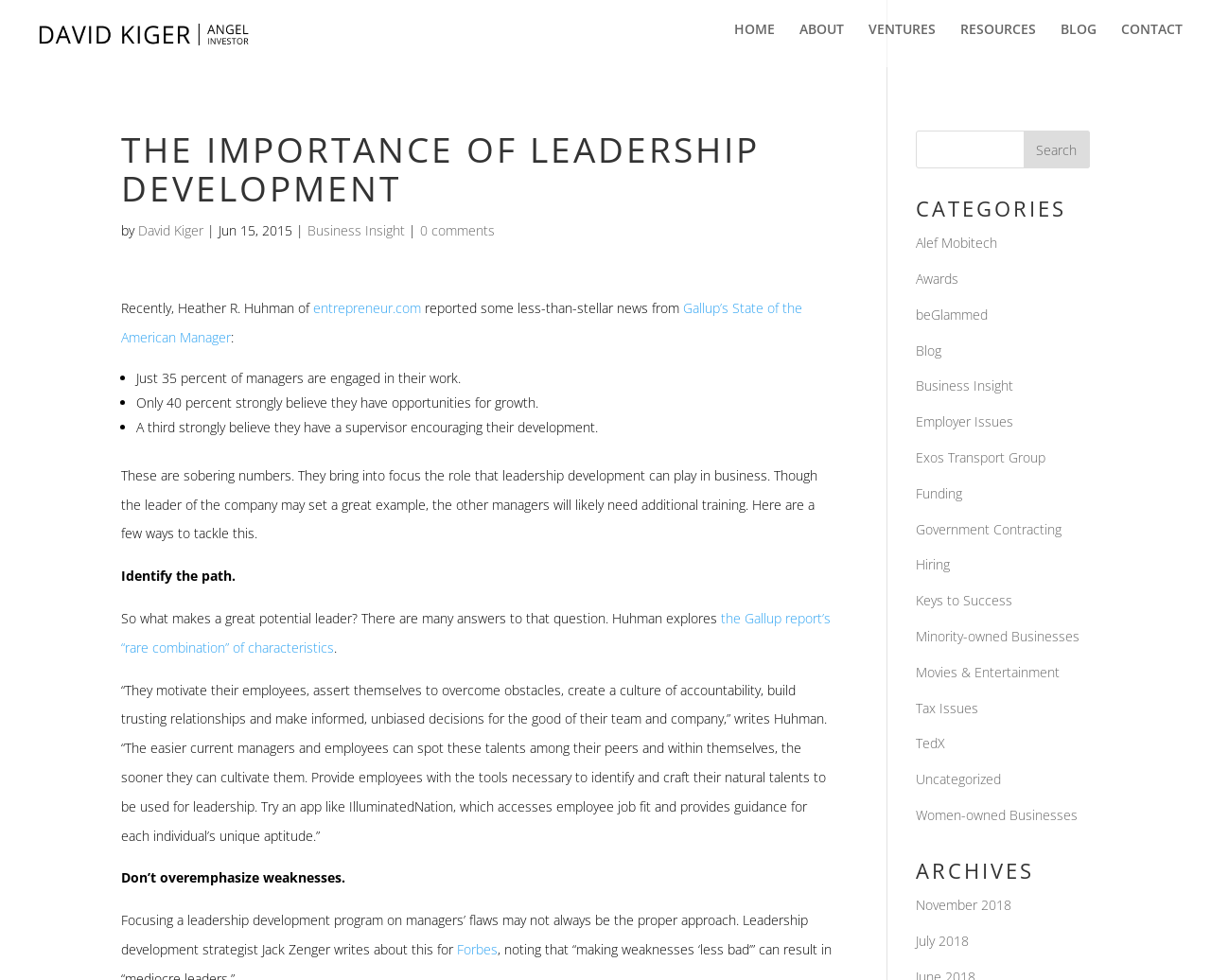Provide a brief response to the question below using one word or phrase:
How many categories are listed on the webpage?

20